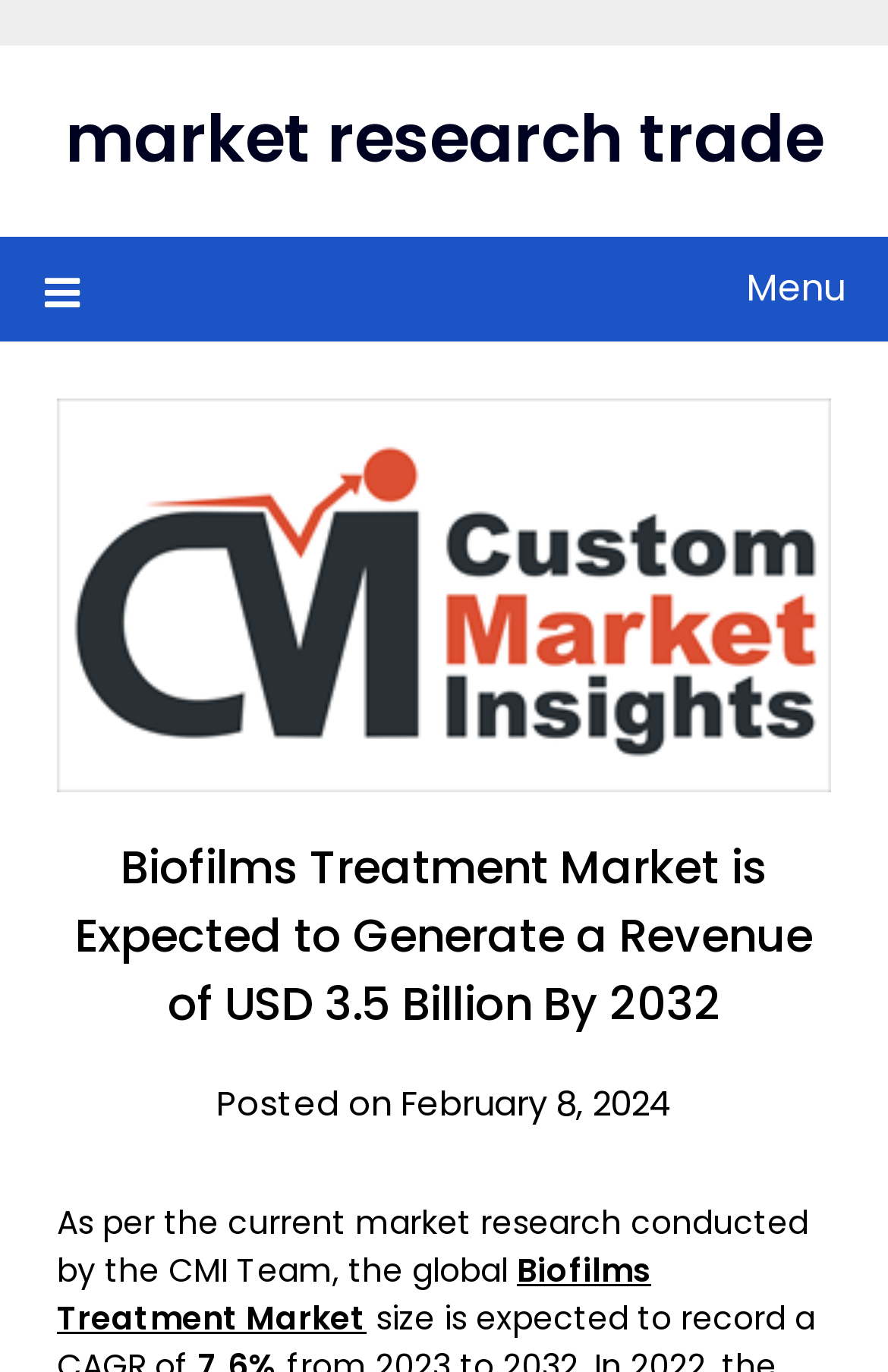When was the article posted?
Examine the screenshot and reply with a single word or phrase.

February 8, 2024